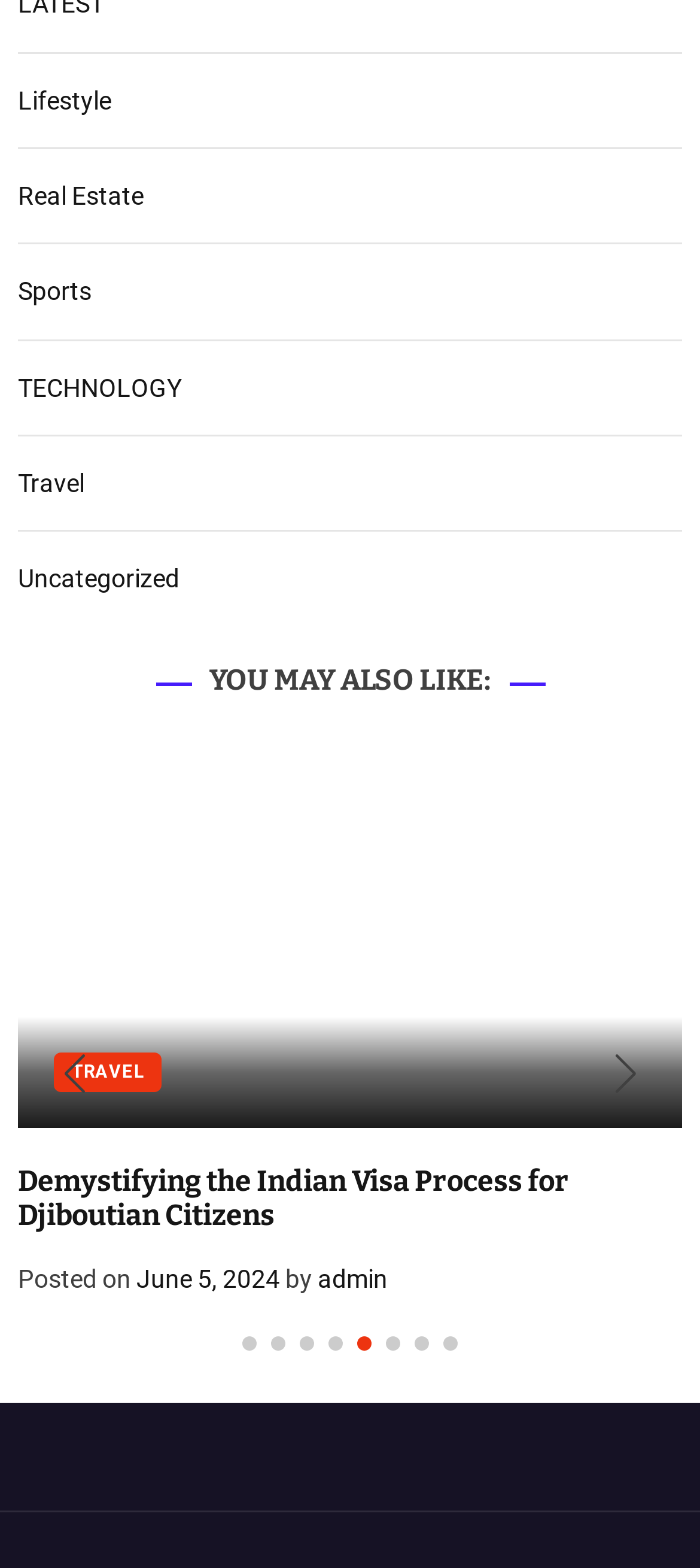Show the bounding box coordinates of the region that should be clicked to follow the instruction: "Read the article about Turkey Visa."

[0.026, 0.462, 0.974, 0.719]